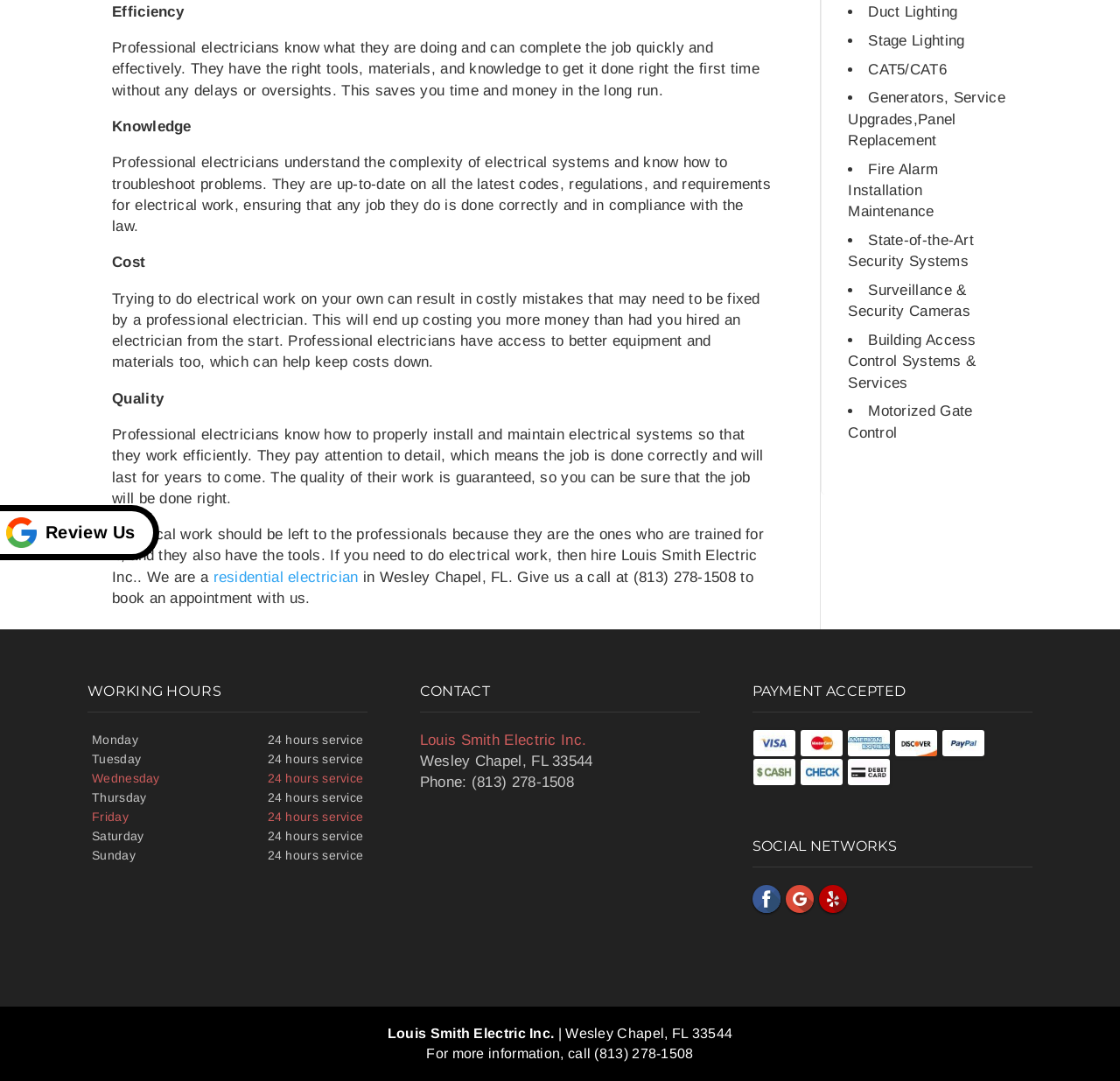Bounding box coordinates are specified in the format (top-left x, top-left y, bottom-right x, bottom-right y). All values are floating point numbers bounded between 0 and 1. Please provide the bounding box coordinate of the region this sentence describes: yelp-social

[0.731, 0.819, 0.756, 0.845]